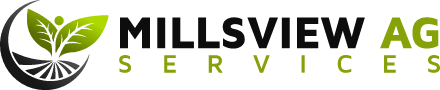Describe all the elements in the image with great detail.

The image features the logo of Millsview Ag Services, a company representing agricultural expertise. The logo prominently displays the name "MILLSVIEW" in bold black letters, paired with "AG SERVICES" in a lighter green shade, emphasizing their dedication to agricultural solutions. Above the text, a stylized leaf design emerges, symbolizing growth and vitality, signifying the company’s focus on promoting healthy crops and sustainable farming practices. The circular element in the logo suggests a holistic approach to agriculture, while the underlying graphic of a field or road reflects the connection to land and cultivation. This visual identity effectively conveys the company’s mission to support farmers in achieving optimal yields and improvements in crop management.